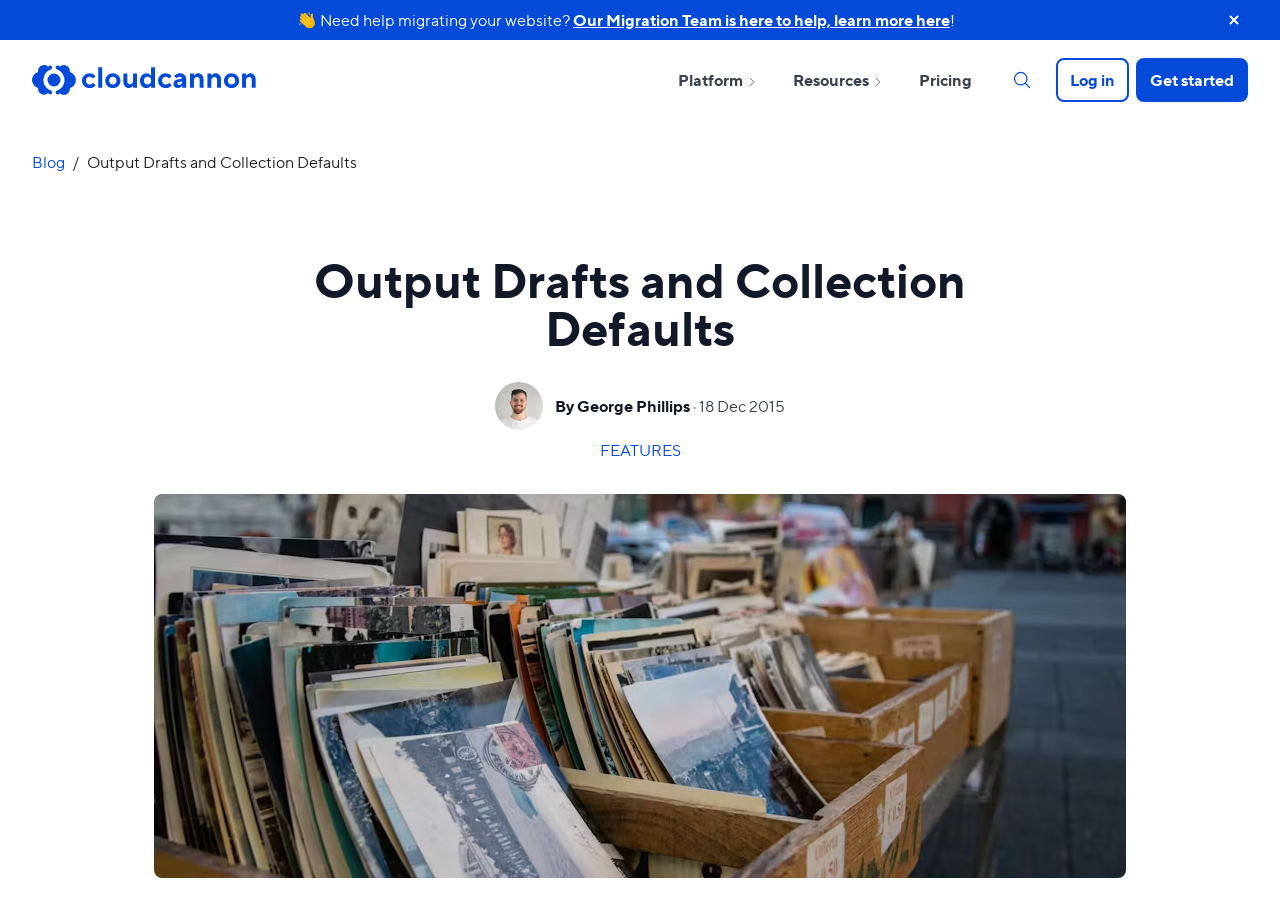Determine the bounding box for the UI element that matches this description: "Log in".

[0.825, 0.063, 0.882, 0.111]